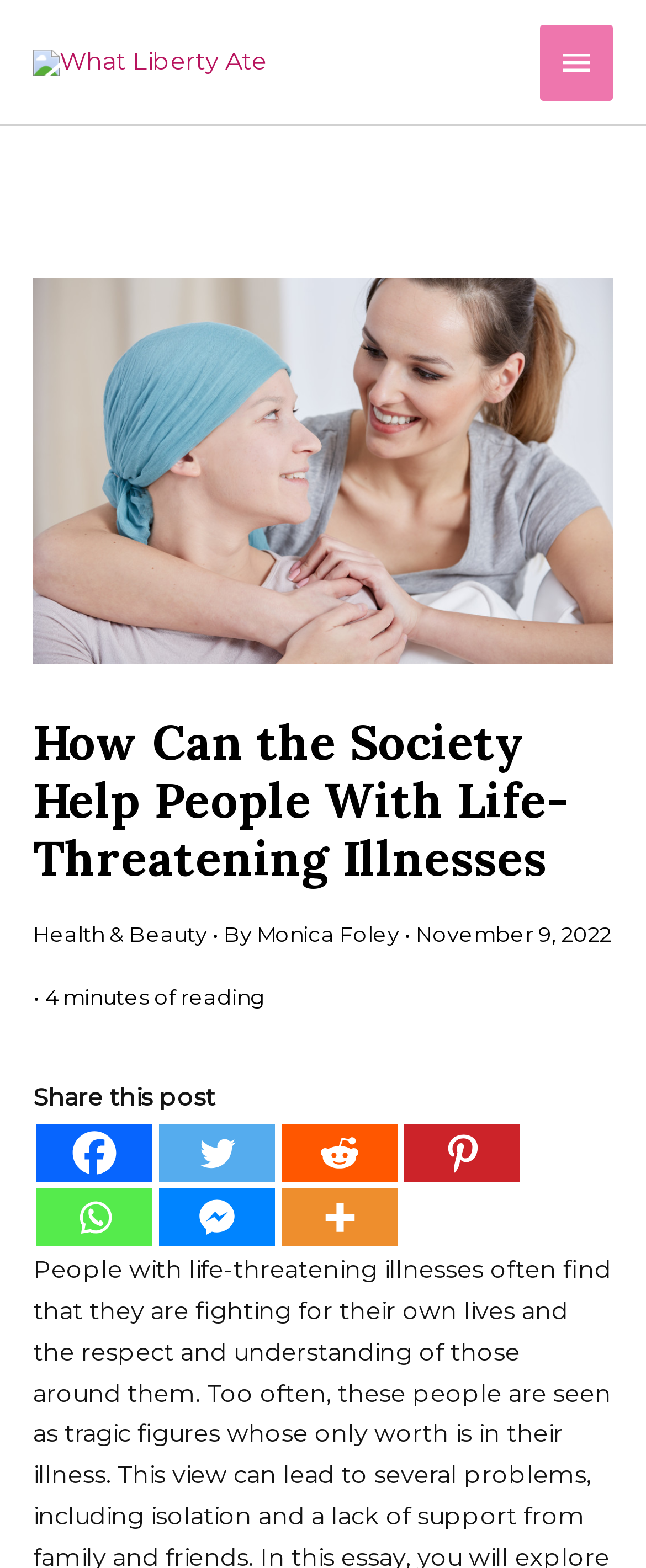What is the topic of the article?
Please give a detailed and elaborate explanation in response to the question.

Based on the heading 'How Can the Society Help People With Life-Threatening Illnesses' and the image of a positive and hopeful cancer patient, it can be inferred that the article is about helping people with life-threatening illnesses.